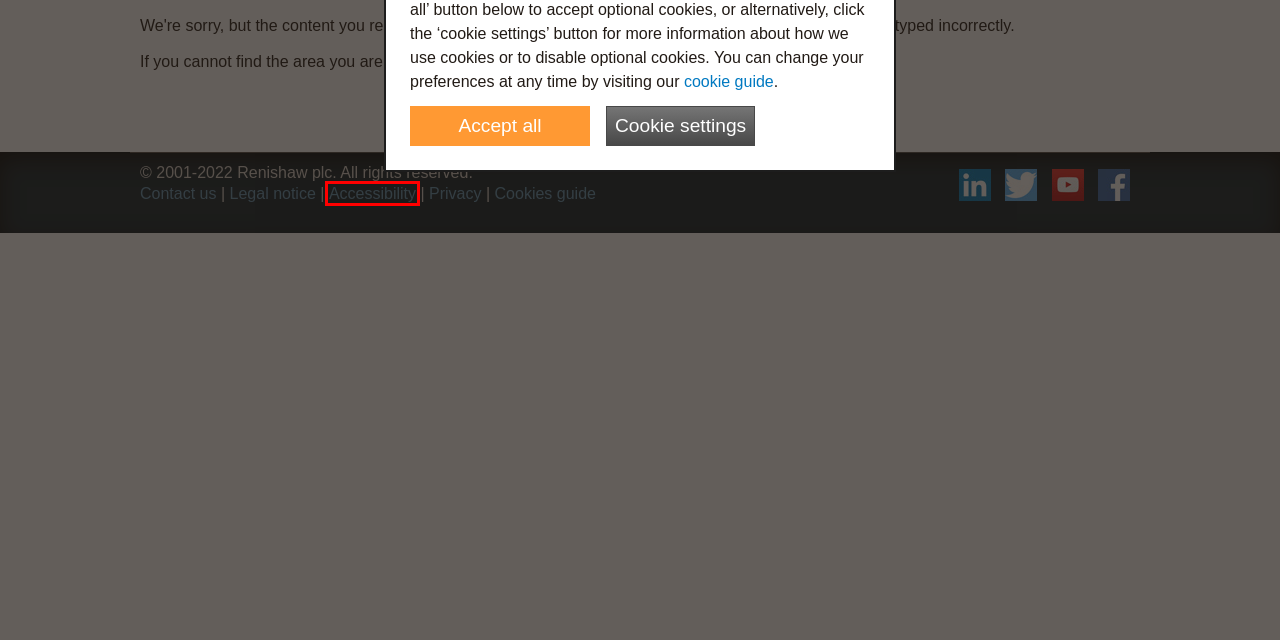You have a screenshot of a webpage with a red bounding box around an element. Select the webpage description that best matches the new webpage after clicking the element within the red bounding box. Here are the descriptions:
A. Accessibility
B. Industries
C. Website terms of use
D. Renishaw: Search centre
E. Privacy Notice
F. Latest news
G. Cookies guide
H. Renishaw: Contact us

A